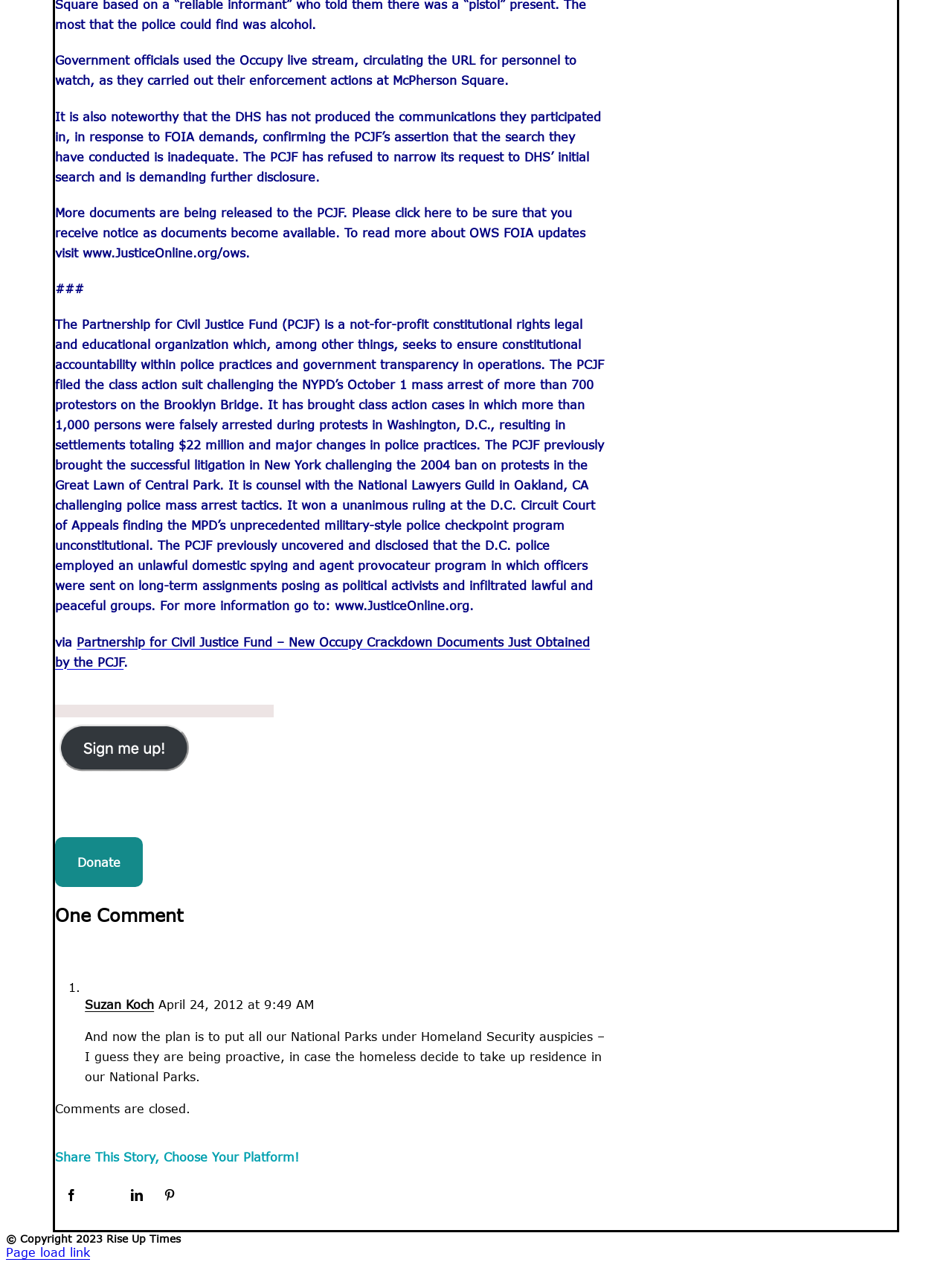What is the copyright year of the webpage?
Analyze the screenshot and provide a detailed answer to the question.

The question is asking about the copyright year of the webpage. From the webpage, we can see that the copyright information is mentioned as '© Copyright 2023 Rise Up Times'.